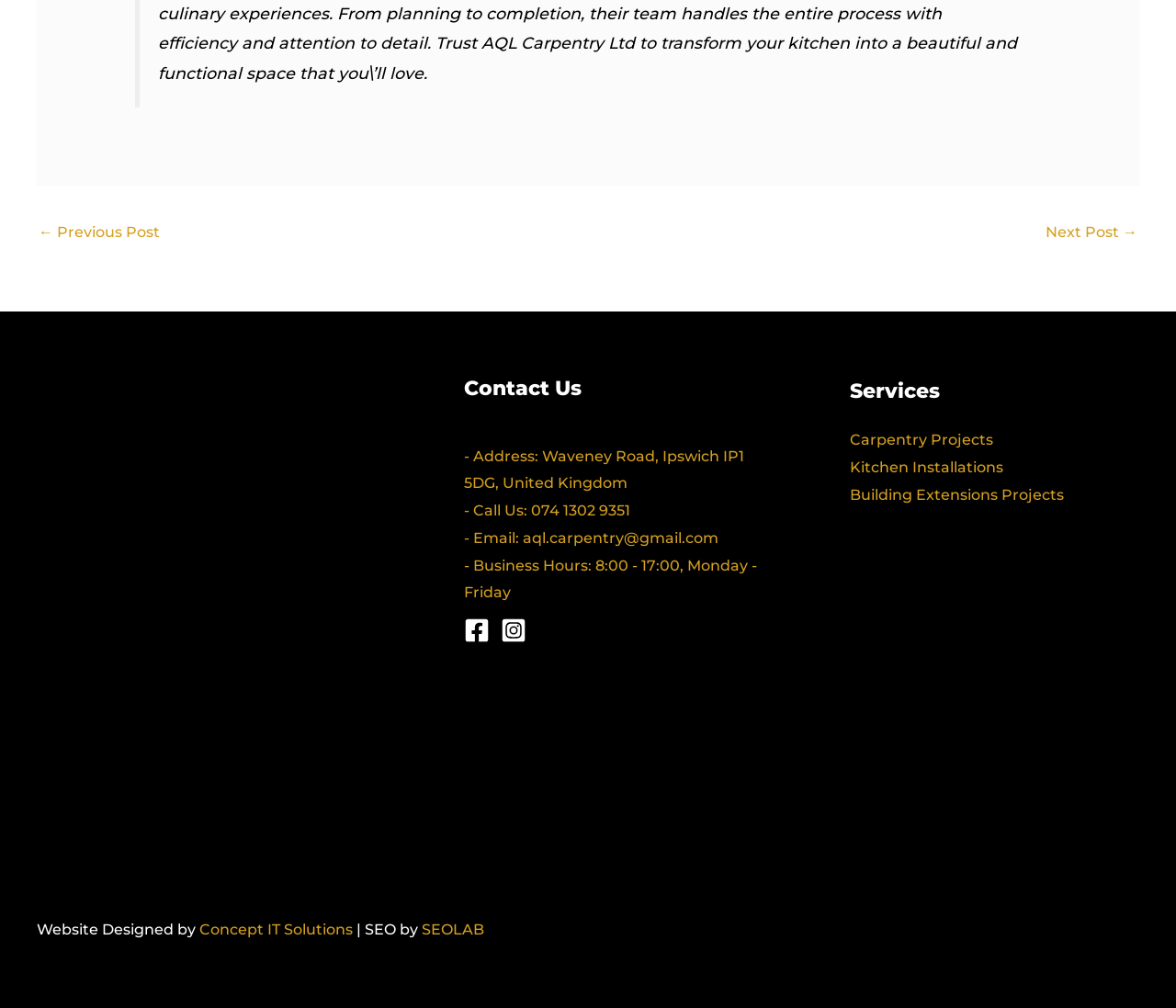What are the business hours?
Could you answer the question in a detailed manner, providing as much information as possible?

I found the business hours in the 'Contact Us' section of the footer, which is located in the 'Footer Widget 2' element. The business hours are specified as 'Business Hours: 8:00 - 17:00, Monday - Friday'.